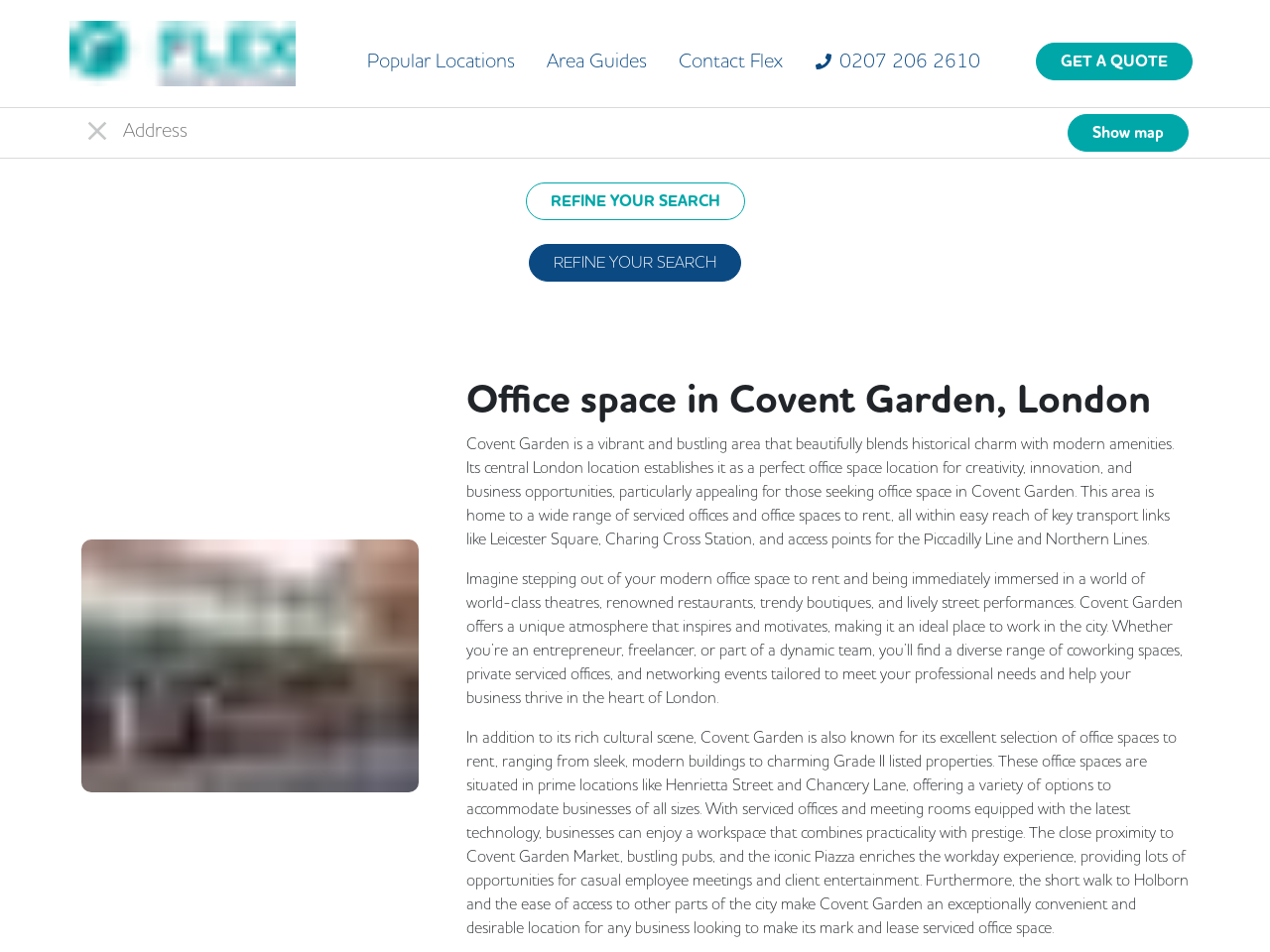Could you highlight the region that needs to be clicked to execute the instruction: "Click the GET A QUOTE button"?

[0.809, 0.036, 0.945, 0.093]